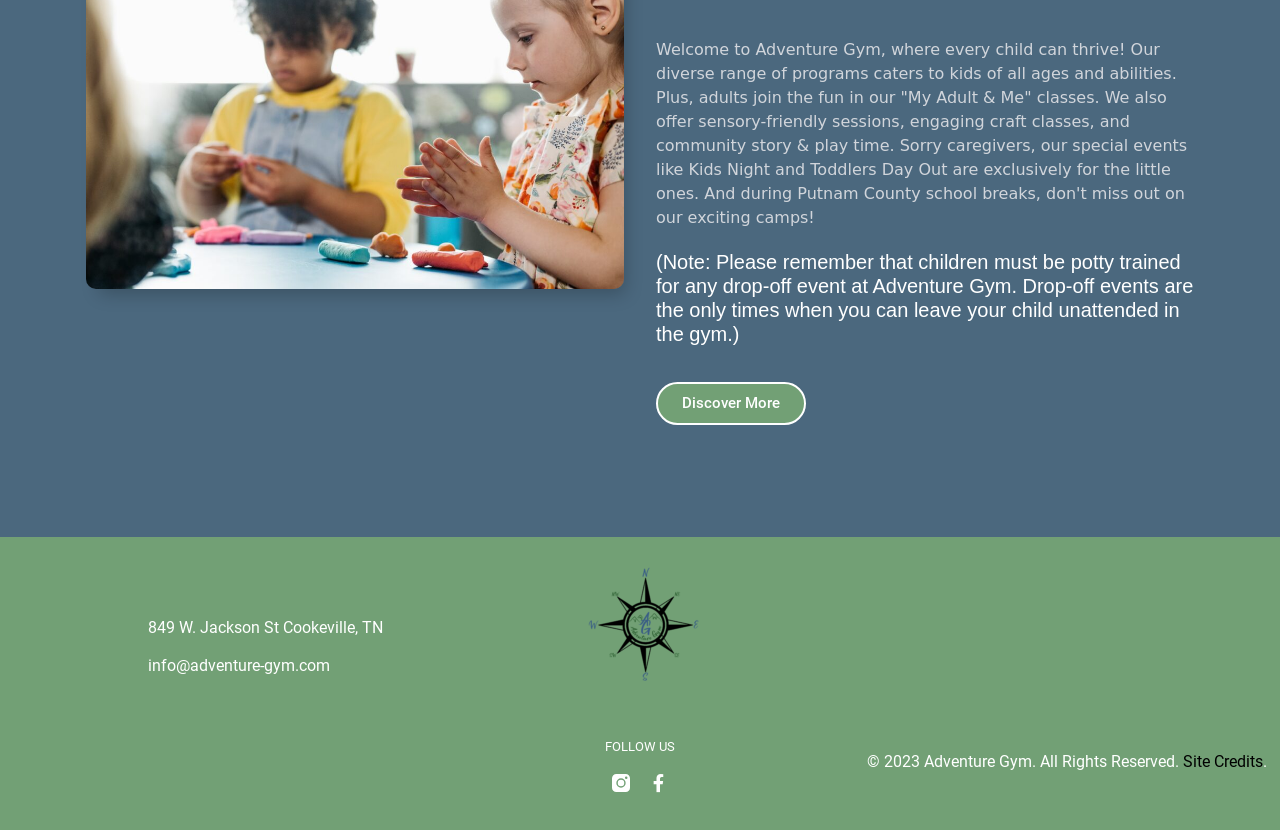Locate the bounding box of the UI element described in the following text: "Site Credits".

[0.924, 0.906, 0.986, 0.929]